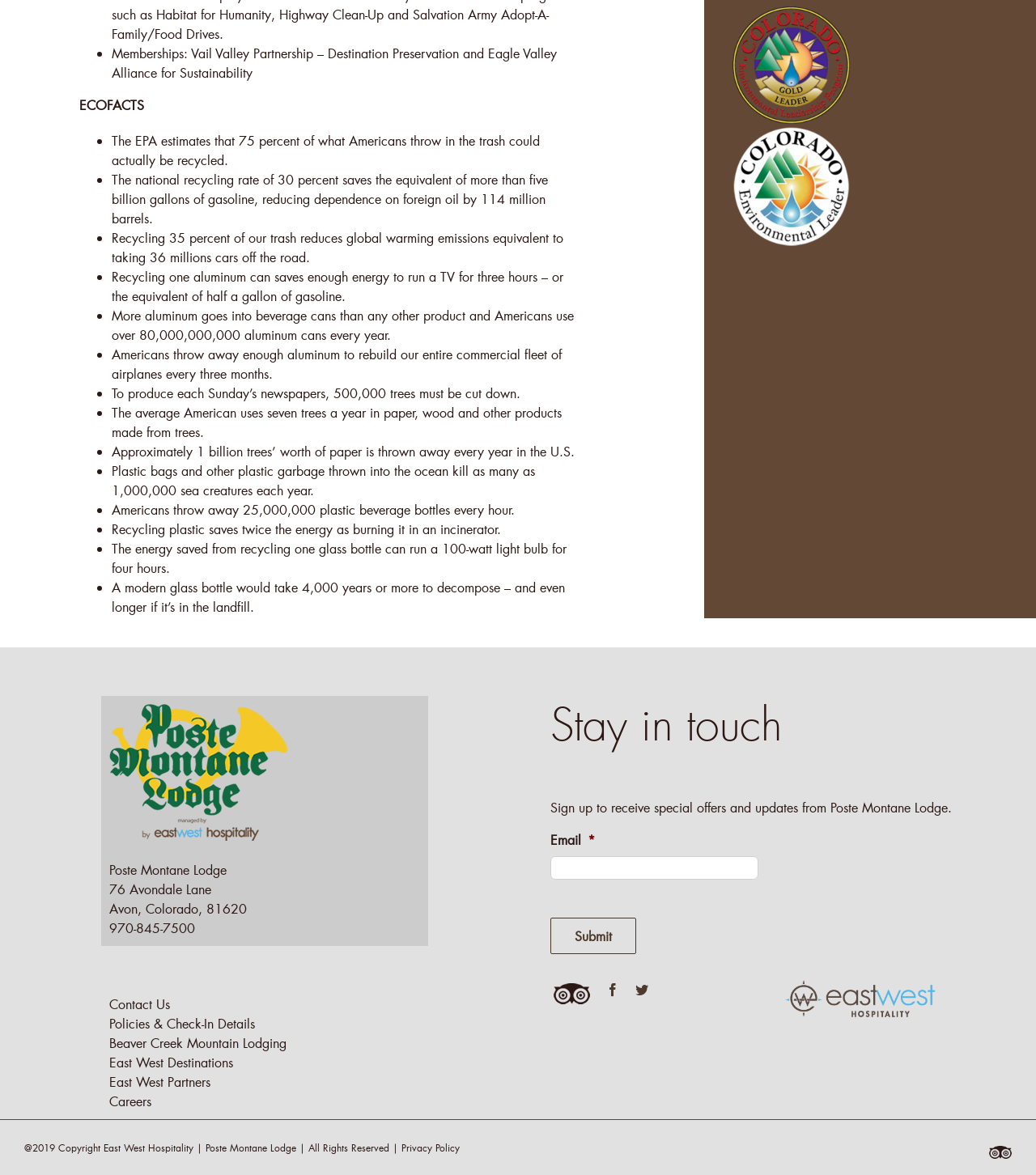Specify the bounding box coordinates of the region I need to click to perform the following instruction: "Click 'Contact Us'". The coordinates must be four float numbers in the range of 0 to 1, i.e., [left, top, right, bottom].

[0.105, 0.847, 0.405, 0.863]